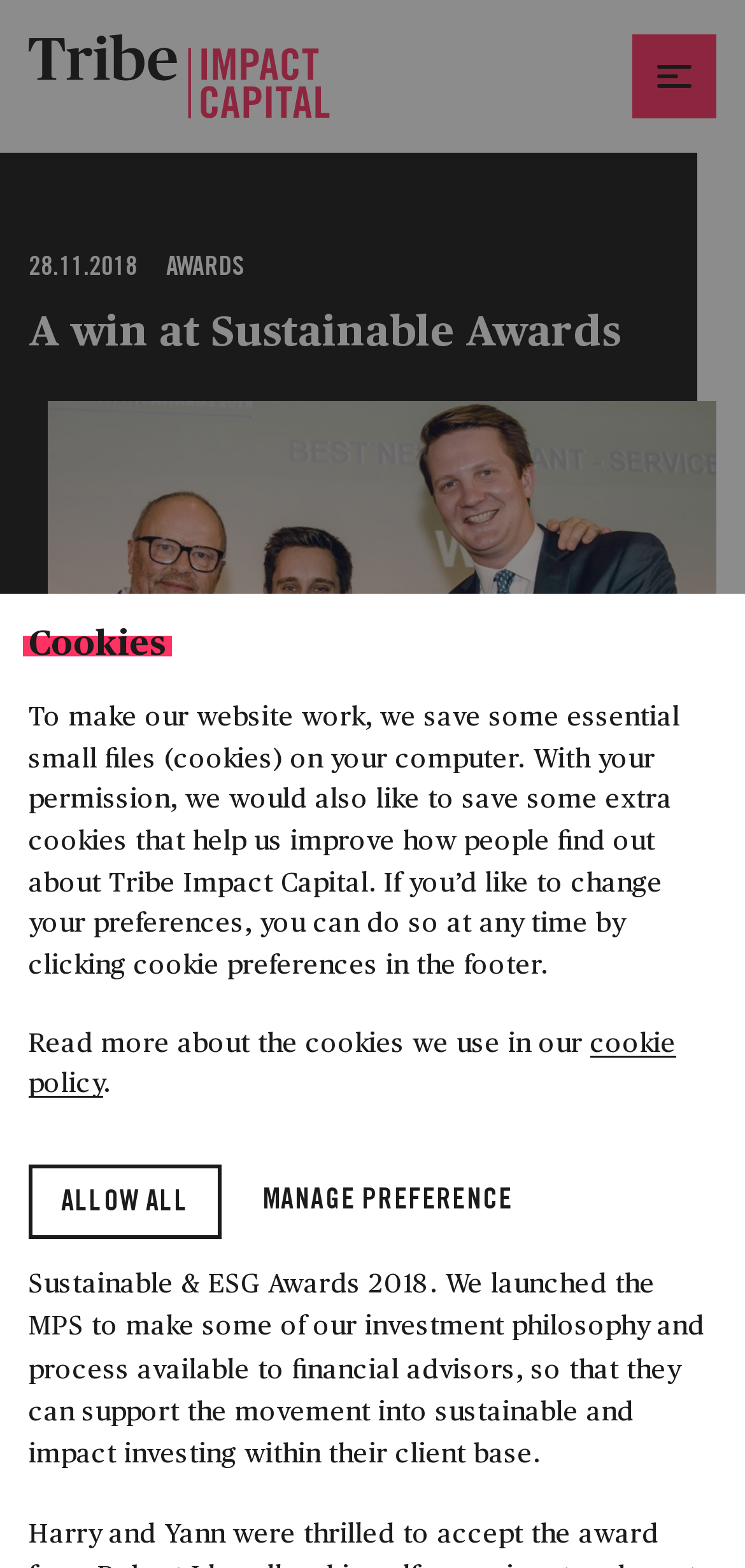What is the name of the company?
Based on the visual, give a brief answer using one word or a short phrase.

Tribe Impact Capital